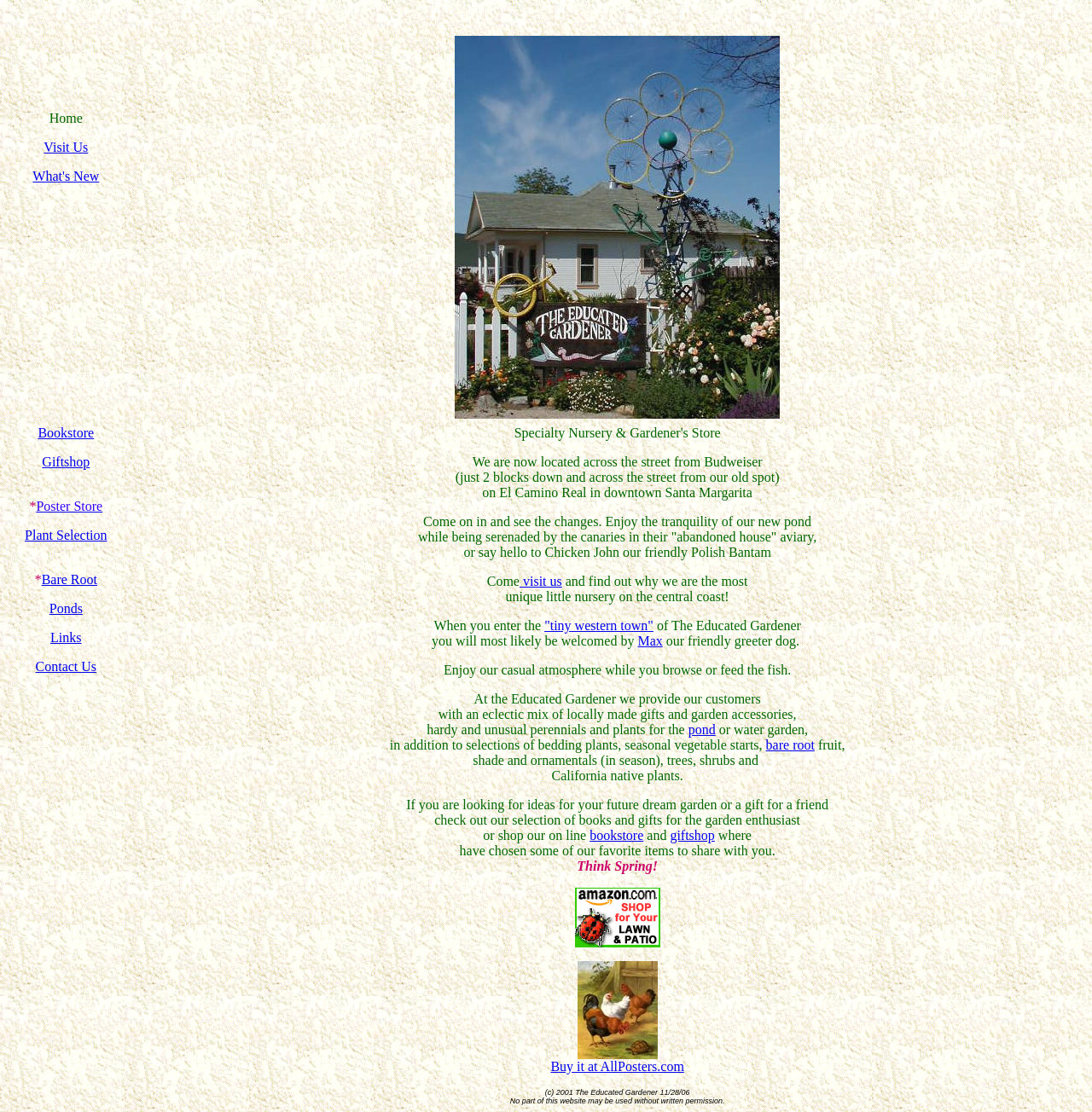Please locate the bounding box coordinates of the region I need to click to follow this instruction: "Click on 'Giftshop'".

[0.039, 0.409, 0.082, 0.422]